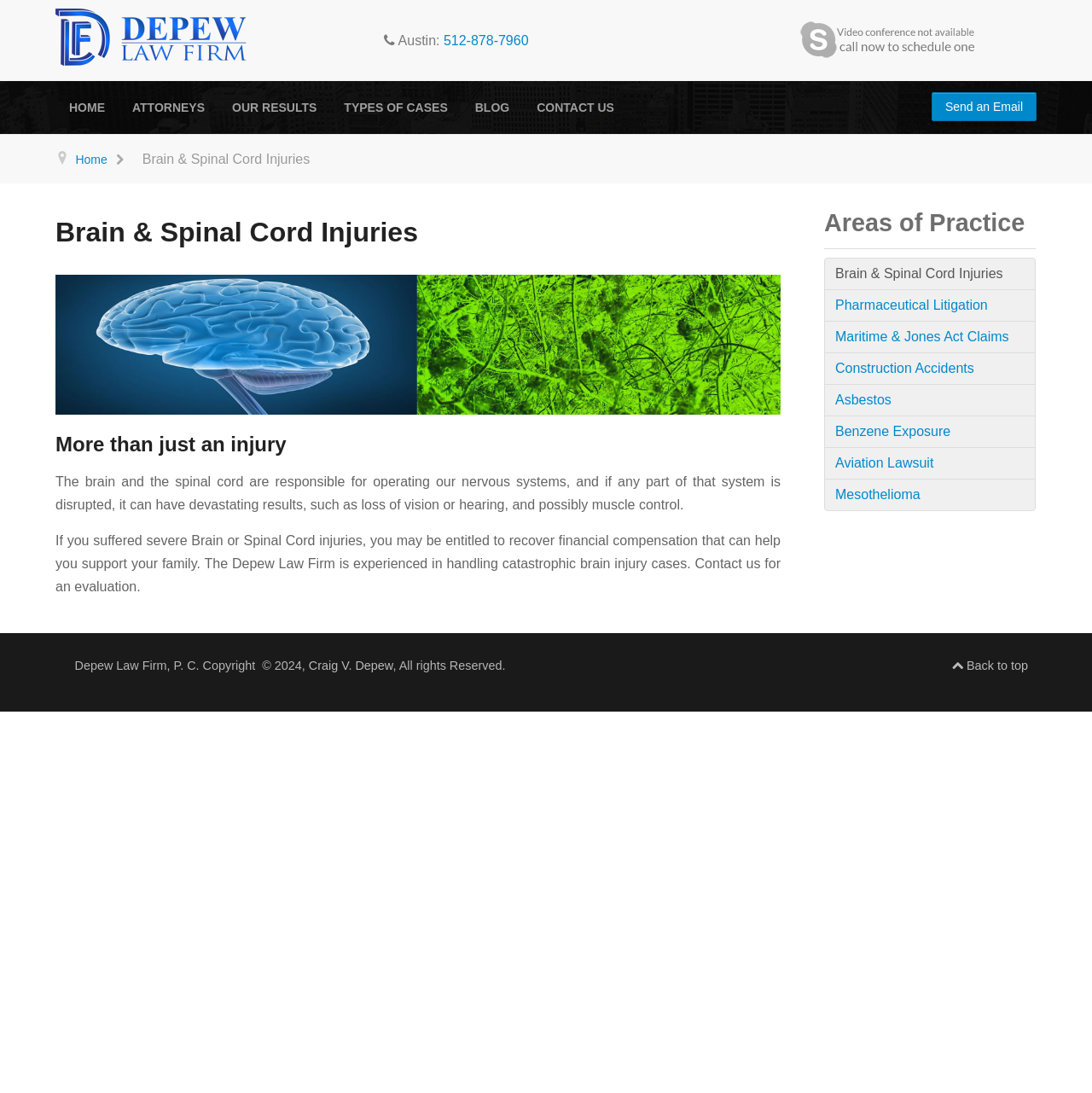Please answer the following question using a single word or phrase: 
What is the phone number of the Austin office?

512-878-7960